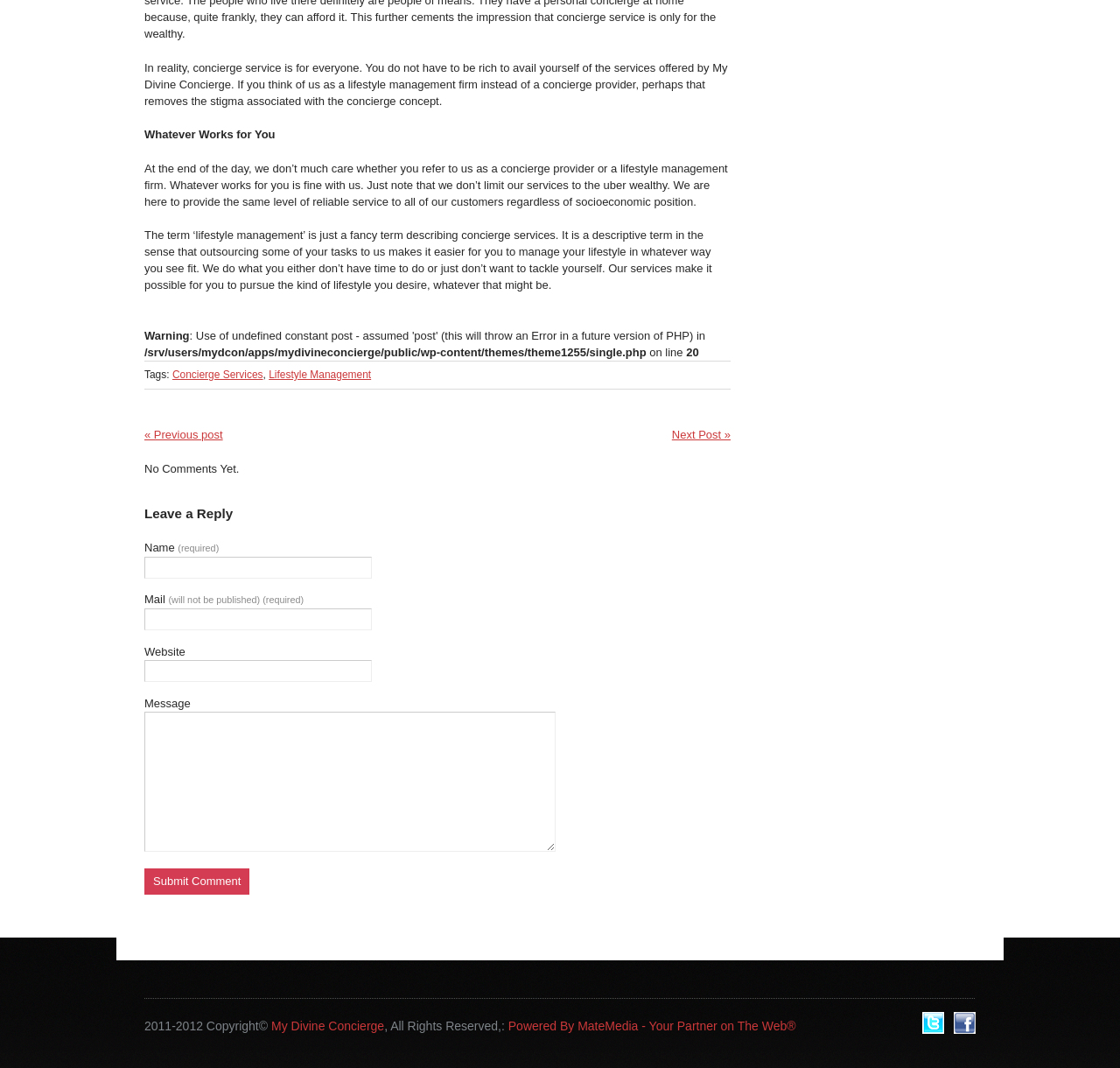Specify the bounding box coordinates (top-left x, top-left y, bottom-right x, bottom-right y) of the UI element in the screenshot that matches this description: parent_node: Name (required) name="author"

[0.129, 0.521, 0.332, 0.541]